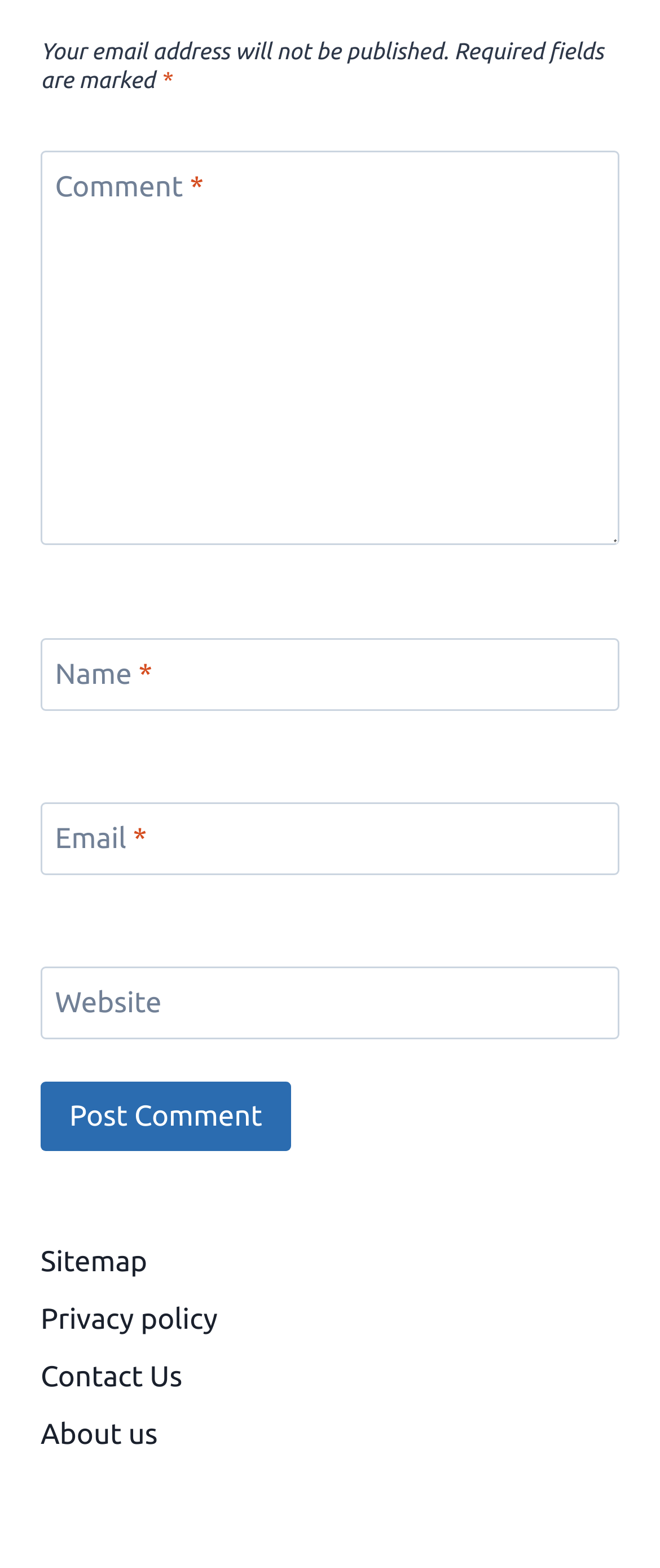Please answer the following query using a single word or phrase: 
What are the links available at the bottom of the webpage?

Sitemap, Privacy policy, Contact Us, About us